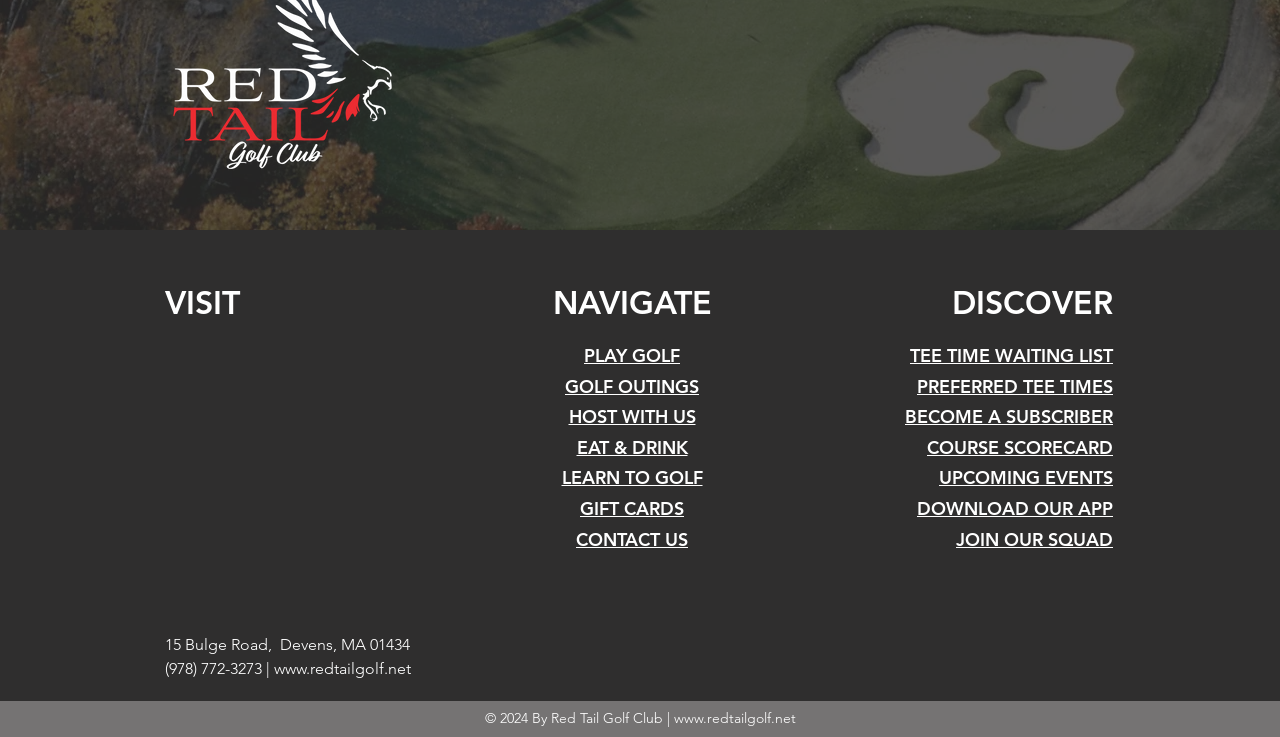Determine the bounding box coordinates of the clickable element necessary to fulfill the instruction: "Download our app". Provide the coordinates as four float numbers within the 0 to 1 range, i.e., [left, top, right, bottom].

[0.716, 0.674, 0.87, 0.705]